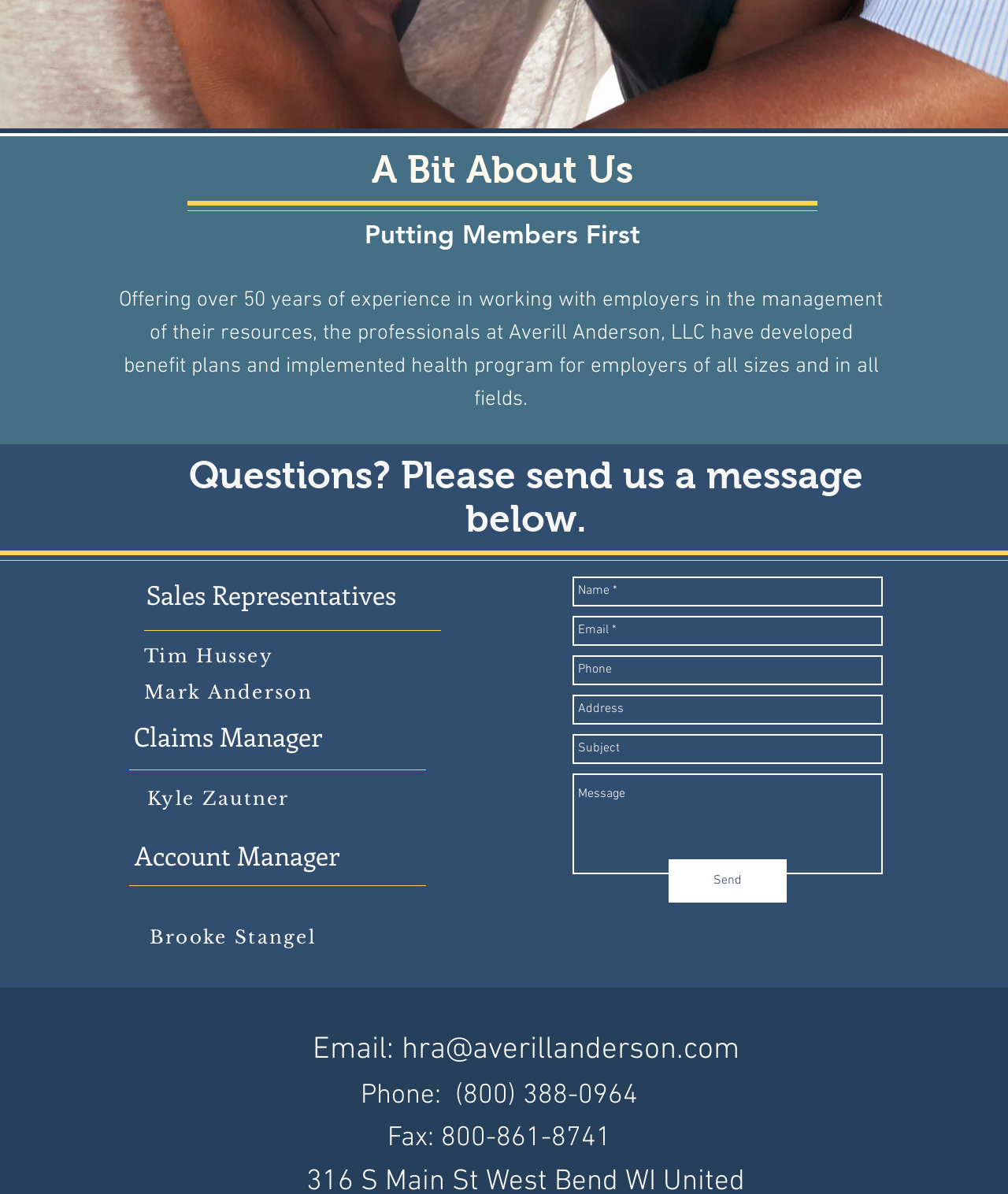Based on the image, give a detailed response to the question: How many years of experience do the professionals at Averill Anderson, LLC have?

The number of years of experience can be found in the text 'Offering over 50 years of experience in working with employers in the management of their resources...' which describes the experience of the professionals at Averill Anderson, LLC.